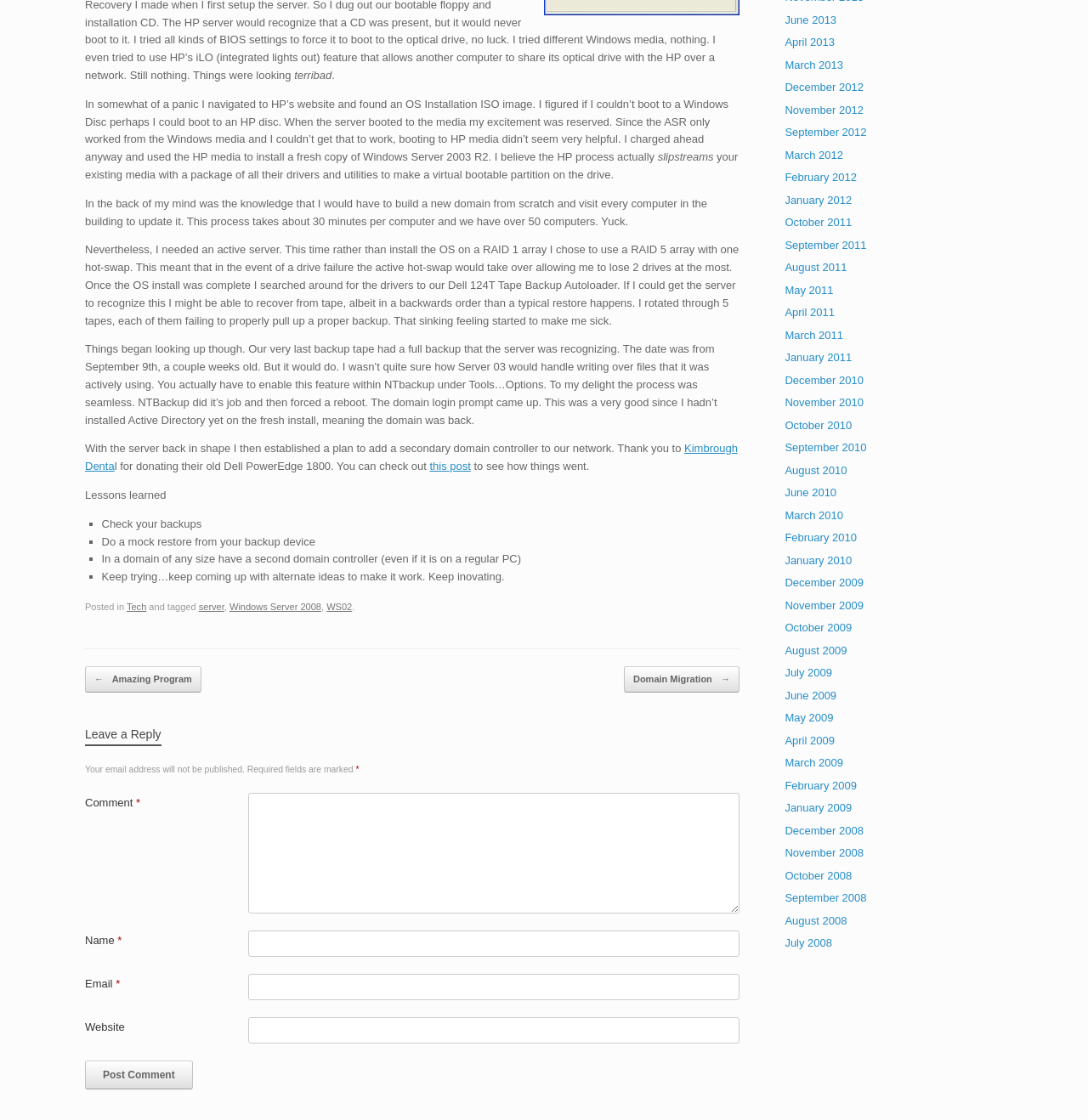From the element description parent_node: Website name="url", predict the bounding box coordinates of the UI element. The coordinates must be specified in the format (top-left x, top-left y, bottom-right x, bottom-right y) and should be within the 0 to 1 range.

[0.228, 0.908, 0.68, 0.932]